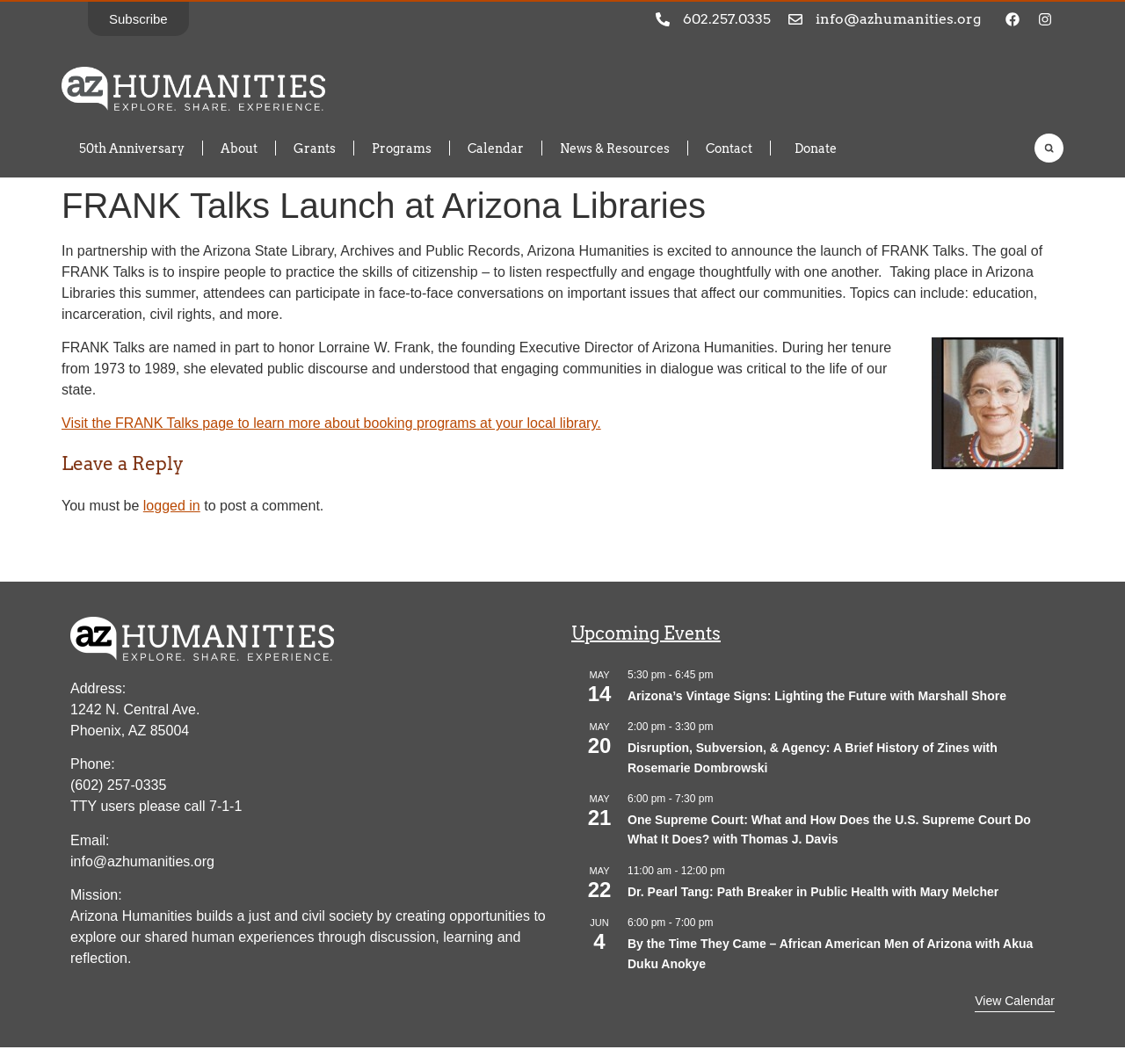Please locate the bounding box coordinates of the region I need to click to follow this instruction: "Search for something".

[0.92, 0.126, 0.945, 0.153]